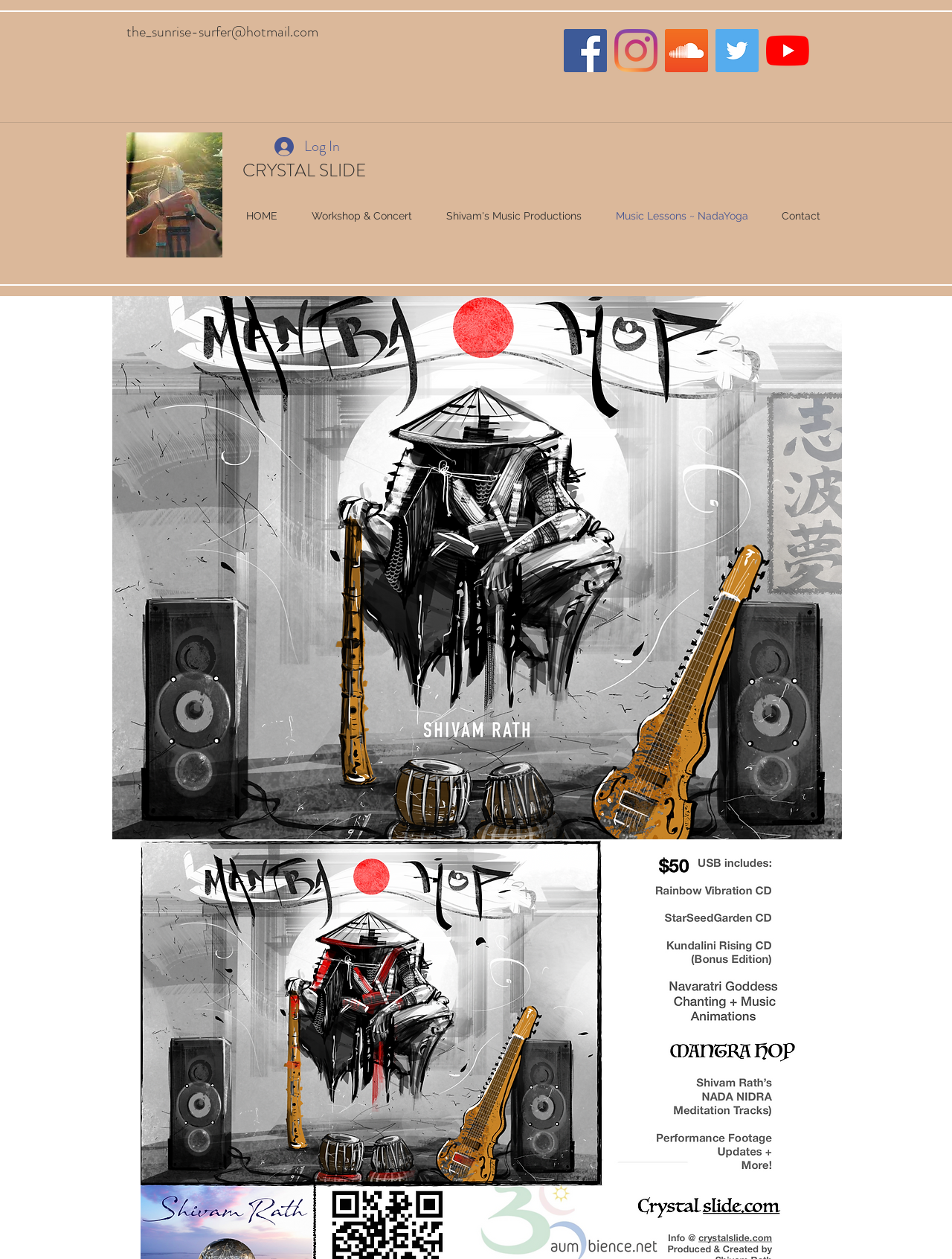Determine the bounding box coordinates of the clickable region to follow the instruction: "click the Facebook Social Icon".

[0.592, 0.023, 0.638, 0.057]